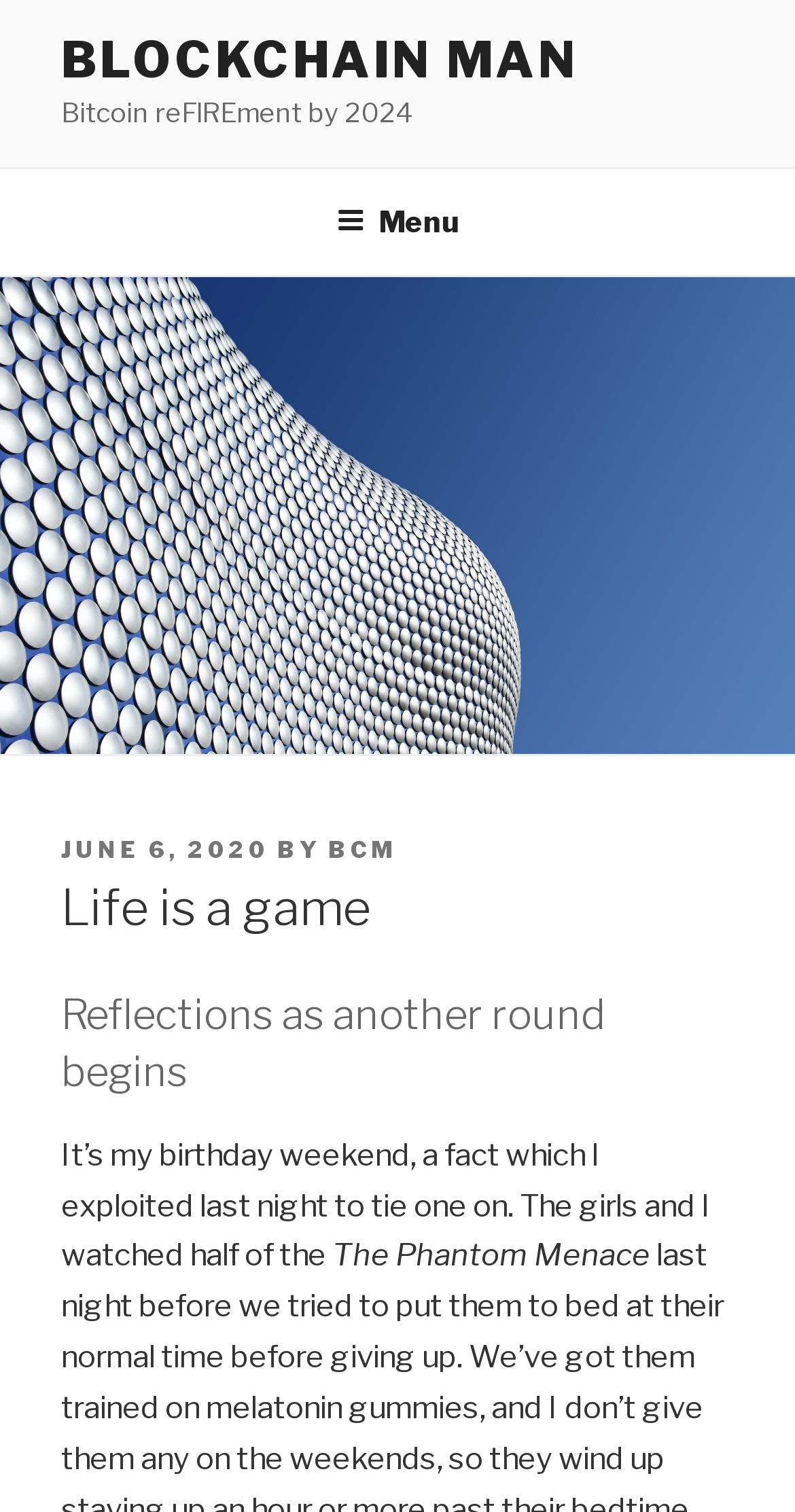Create an in-depth description of the webpage, covering main sections.

The webpage appears to be a blog post or article page. At the top, there is a link to "BLOCKCHAIN MAN" and a static text "Bitcoin reFIREment by 2024". Below this, there is a navigation menu labeled "Top Menu" with a button to expand or collapse it. 

The main content area features a white and blue wallpaper image that spans the entire width of the page. On top of this image, there is a header section that contains the post's metadata, including the text "POSTED ON", a link to the date "JUNE 6, 2020", and the author's name "BCM". 

Below the metadata, there are two headings: "Life is a game" and "Reflections as another round begins", which is also the title of the webpage. The main content of the post starts after these headings, with a paragraph of text that describes the author's birthday weekend and mentions watching a movie, "The Phantom Menace".